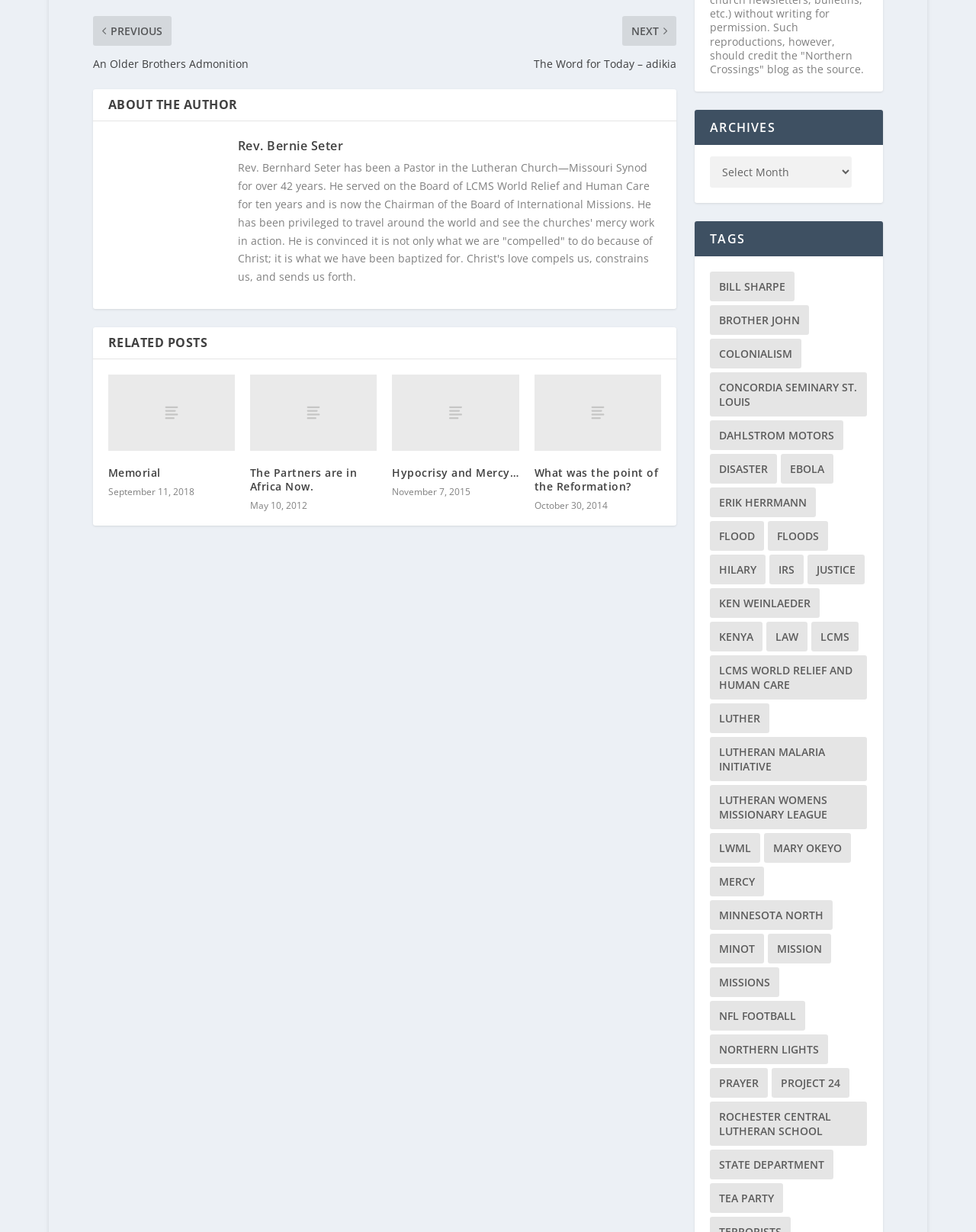Please find the bounding box coordinates of the element's region to be clicked to carry out this instruction: "View Memorial post".

[0.111, 0.304, 0.241, 0.366]